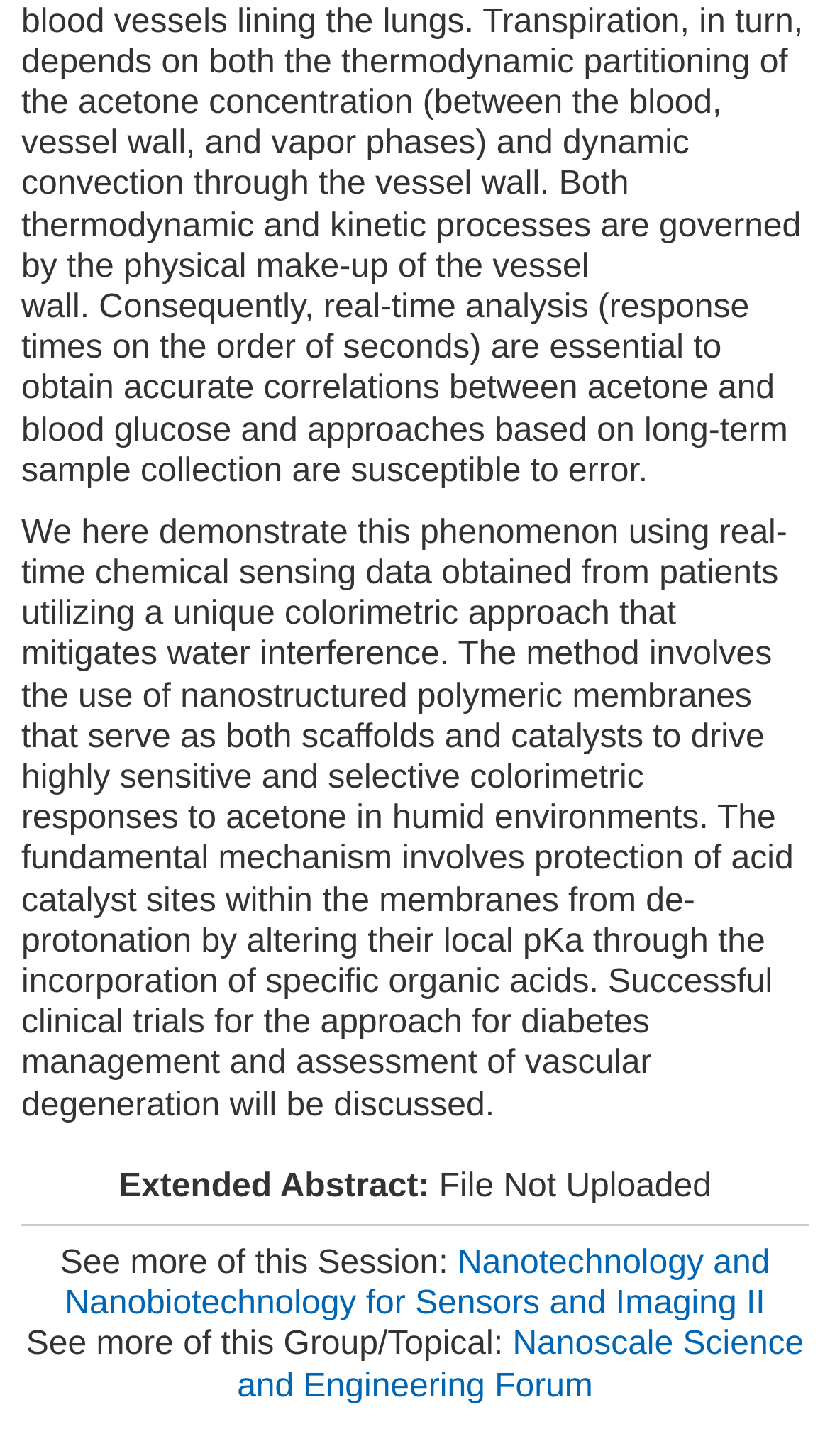What is the status of the file upload?
Refer to the image and give a detailed response to the question.

I determined the answer by looking at the static text element with the text 'File Not Uploaded', which is located near the top of the page.